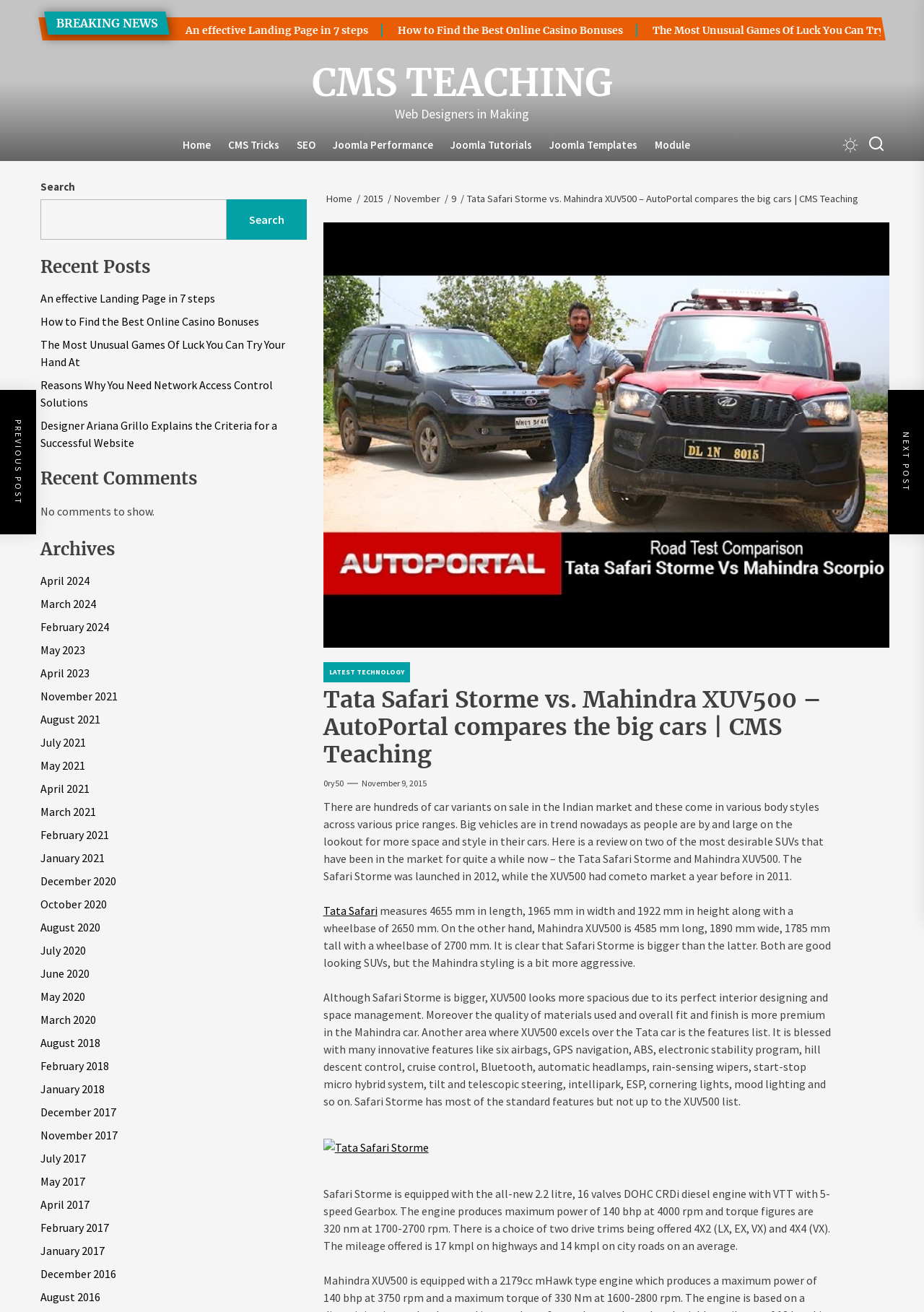Extract the bounding box coordinates of the UI element described by: "parent_node: Search name="s"". The coordinates should include four float numbers ranging from 0 to 1, e.g., [left, top, right, bottom].

[0.044, 0.152, 0.245, 0.183]